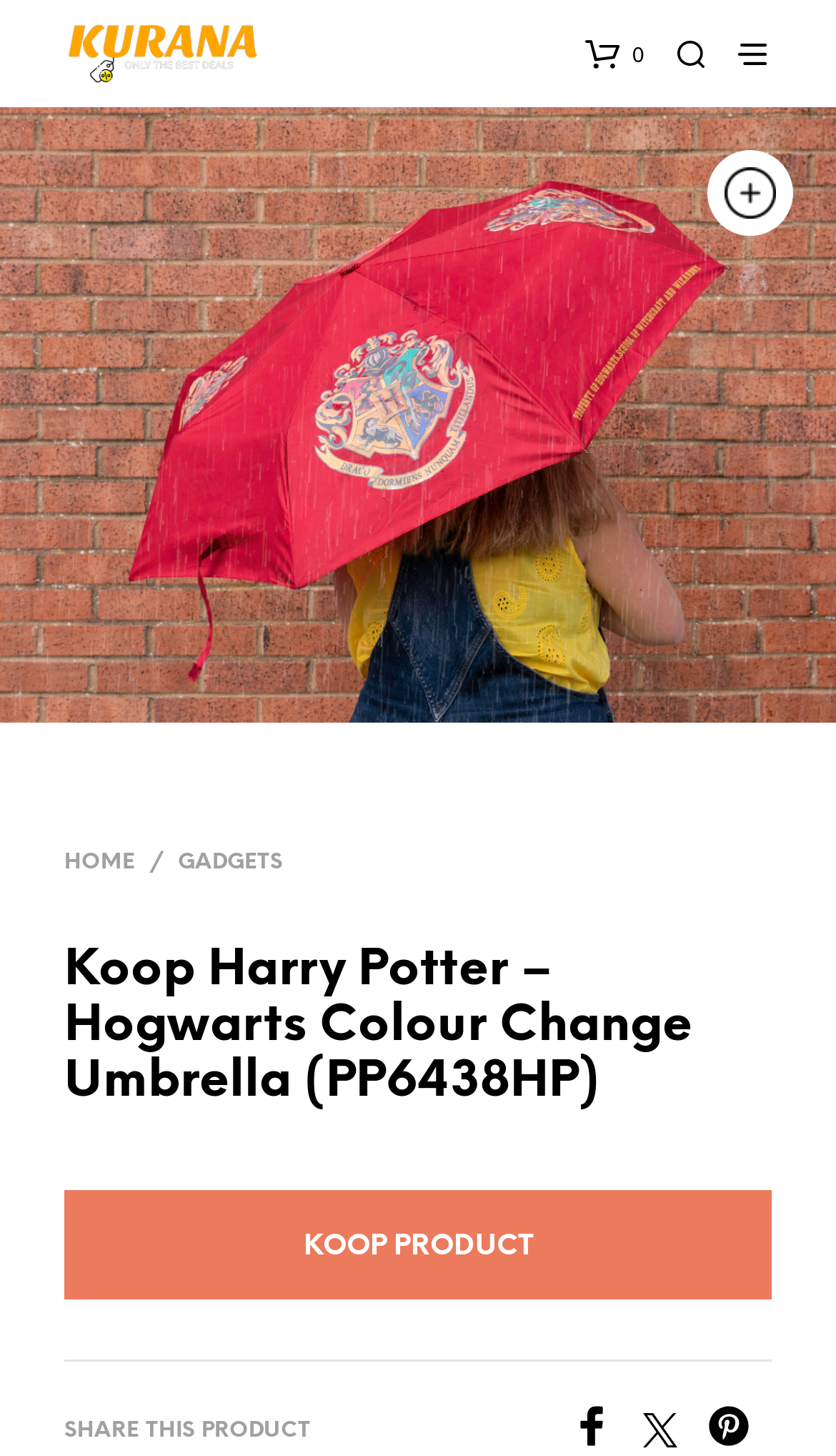What is the shape of the umbrella canopy?
Deliver a detailed and extensive answer to the question.

The shape of the umbrella canopy can be inferred from the product description, which mentions that the canopy is 'octagonal'.